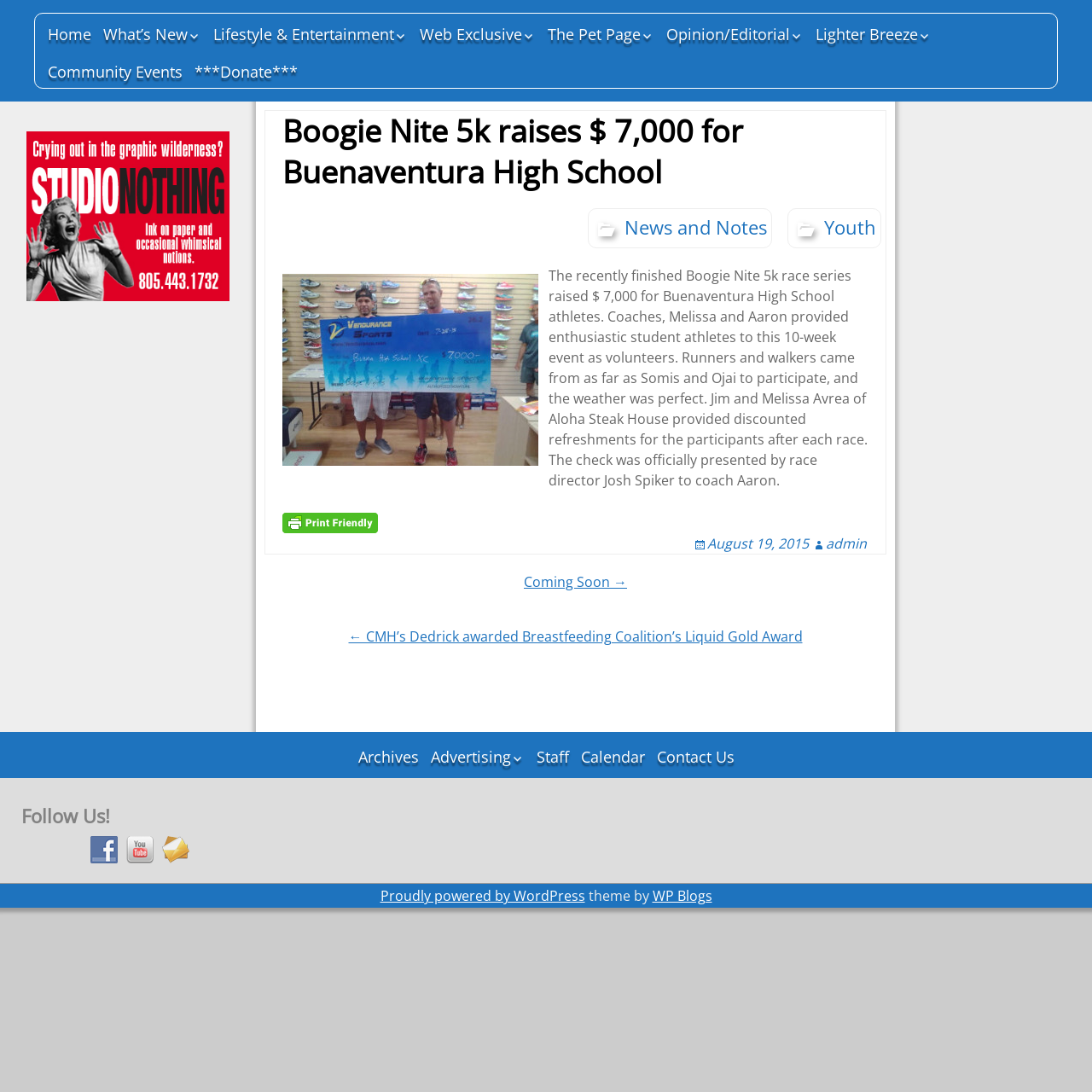Determine the bounding box coordinates of the clickable region to carry out the instruction: "Check the latest news and notes".

[0.538, 0.19, 0.707, 0.227]